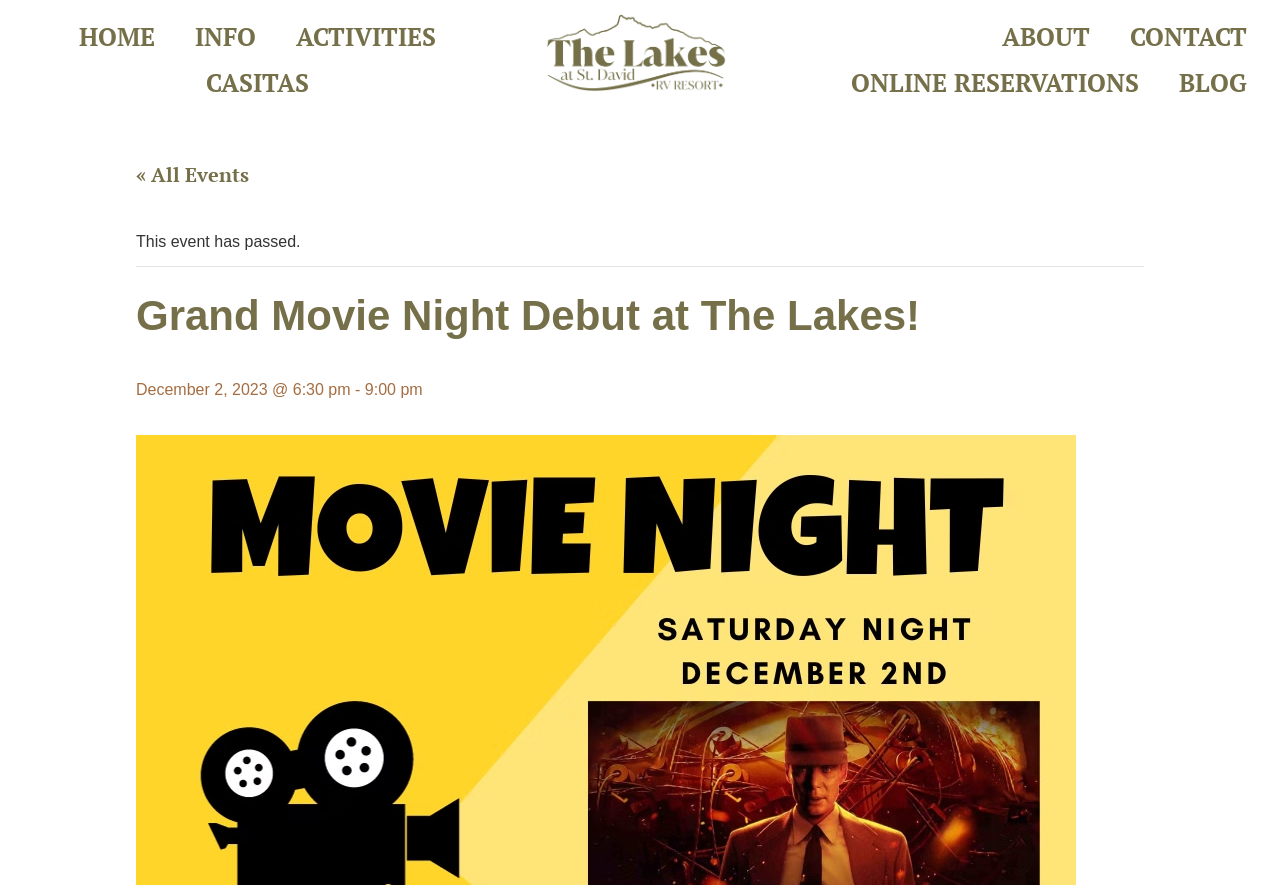Find the bounding box coordinates of the area to click in order to follow the instruction: "go to home page".

[0.046, 0.016, 0.136, 0.068]